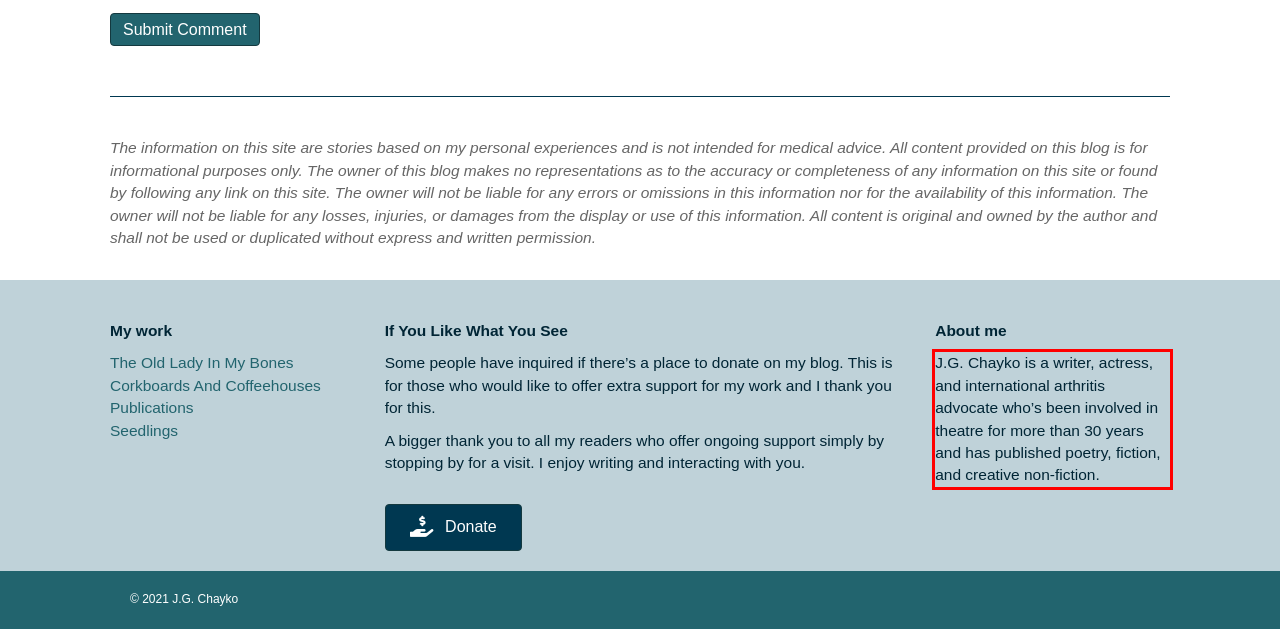Review the screenshot of the webpage and recognize the text inside the red rectangle bounding box. Provide the extracted text content.

J.G. Chayko is a writer, actress, and international arthritis advocate who’s been involved in theatre for more than 30 years and has published poetry, fiction, and creative non-fiction.